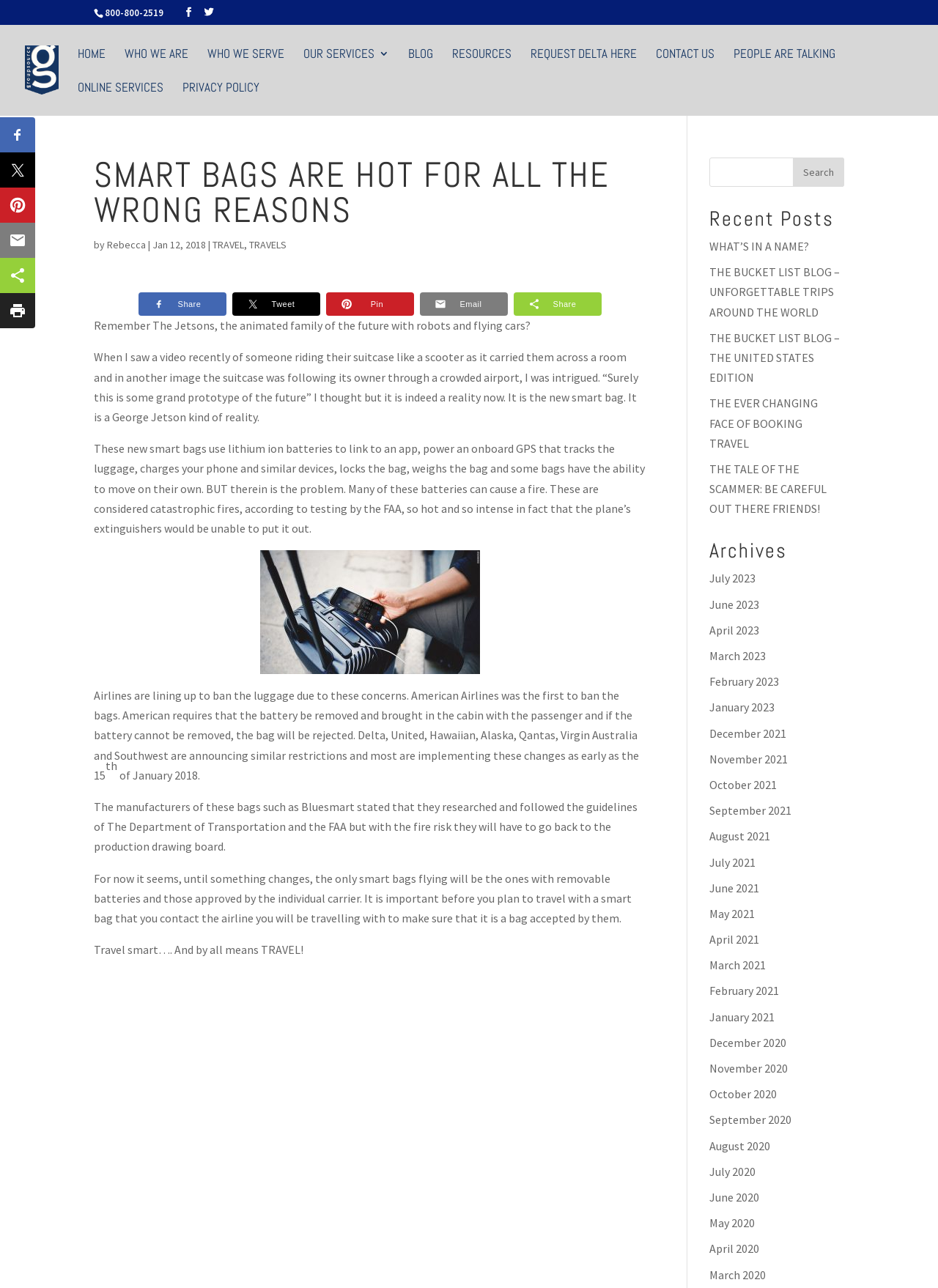Locate the bounding box coordinates of the clickable region necessary to complete the following instruction: "Click the 'HOME' link". Provide the coordinates in the format of four float numbers between 0 and 1, i.e., [left, top, right, bottom].

[0.083, 0.037, 0.112, 0.063]